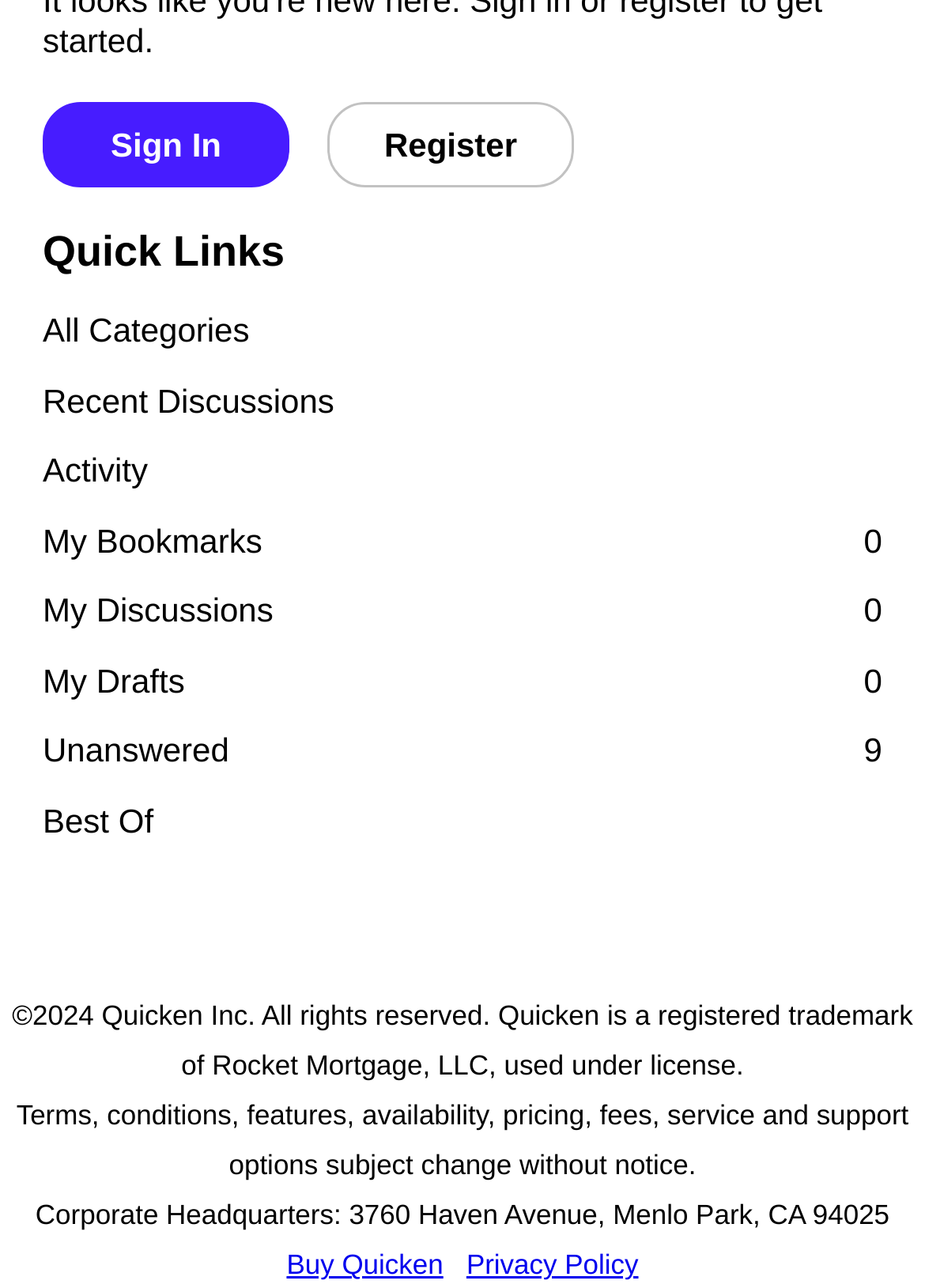What is the company name mentioned in the copyright text?
Using the visual information, reply with a single word or short phrase.

Quicken Inc.